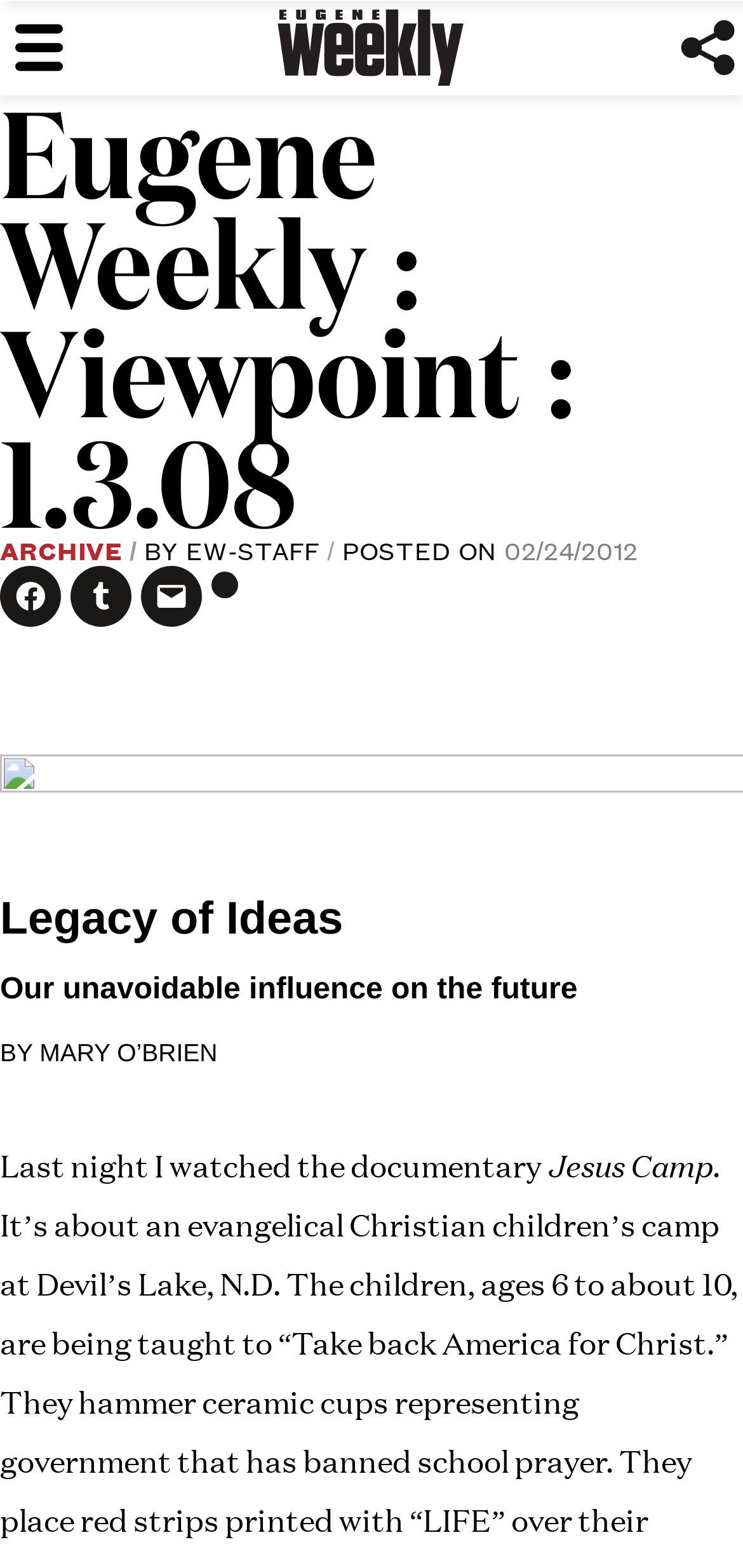Please specify the bounding box coordinates in the format (top-left x, top-left y, bottom-right x, bottom-right y), with values ranging from 0 to 1. Identify the bounding box for the UI component described as follows: Open share dialog

[0.908, 0.009, 1.0, 0.052]